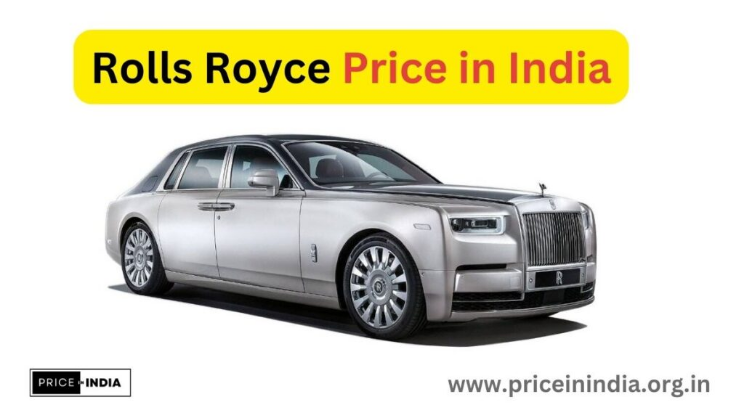Describe the image with as much detail as possible.

The image prominently features a luxurious Rolls Royce car, symbolizing elegance and opulence. Positioned alongside the vehicle is the text "Rolls Royce Price in India," highlighted against a vibrant yellow background, effectively drawing the viewer's attention. The website URL "www.priceinindia.org.in" appears at the bottom corner, indicating that this image is part of content related to the pricing of Rolls Royce vehicles in India. The sophisticated design of the car, combined with the striking text, emphasizes the allure and prestige associated with the Rolls Royce brand, making it clear that this is a representation of luxury automobiles available in the Indian market.